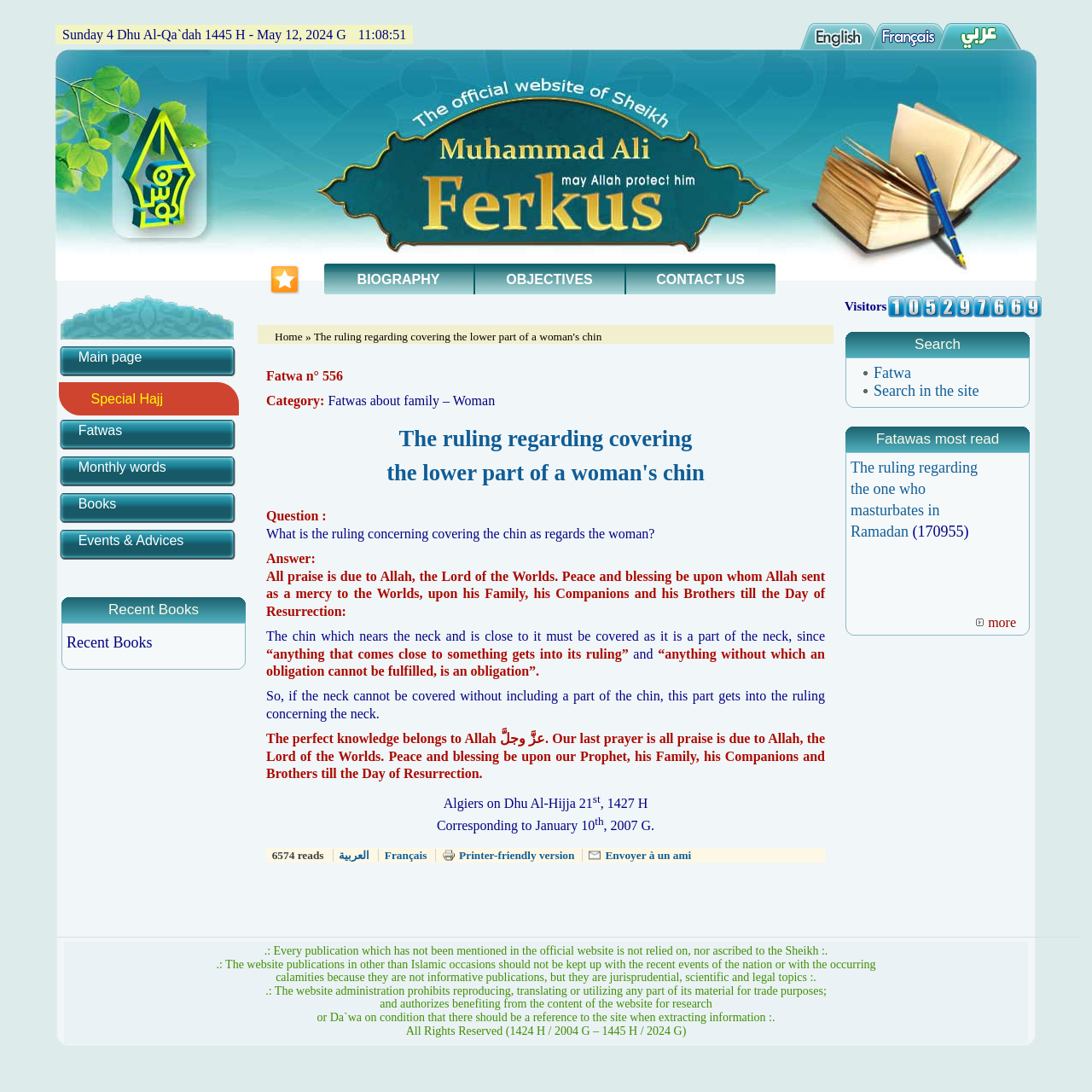Please indicate the bounding box coordinates of the element's region to be clicked to achieve the instruction: "Click on the 'Home' link". Provide the coordinates as four float numbers between 0 and 1, i.e., [left, top, right, bottom].

[0.252, 0.302, 0.277, 0.314]